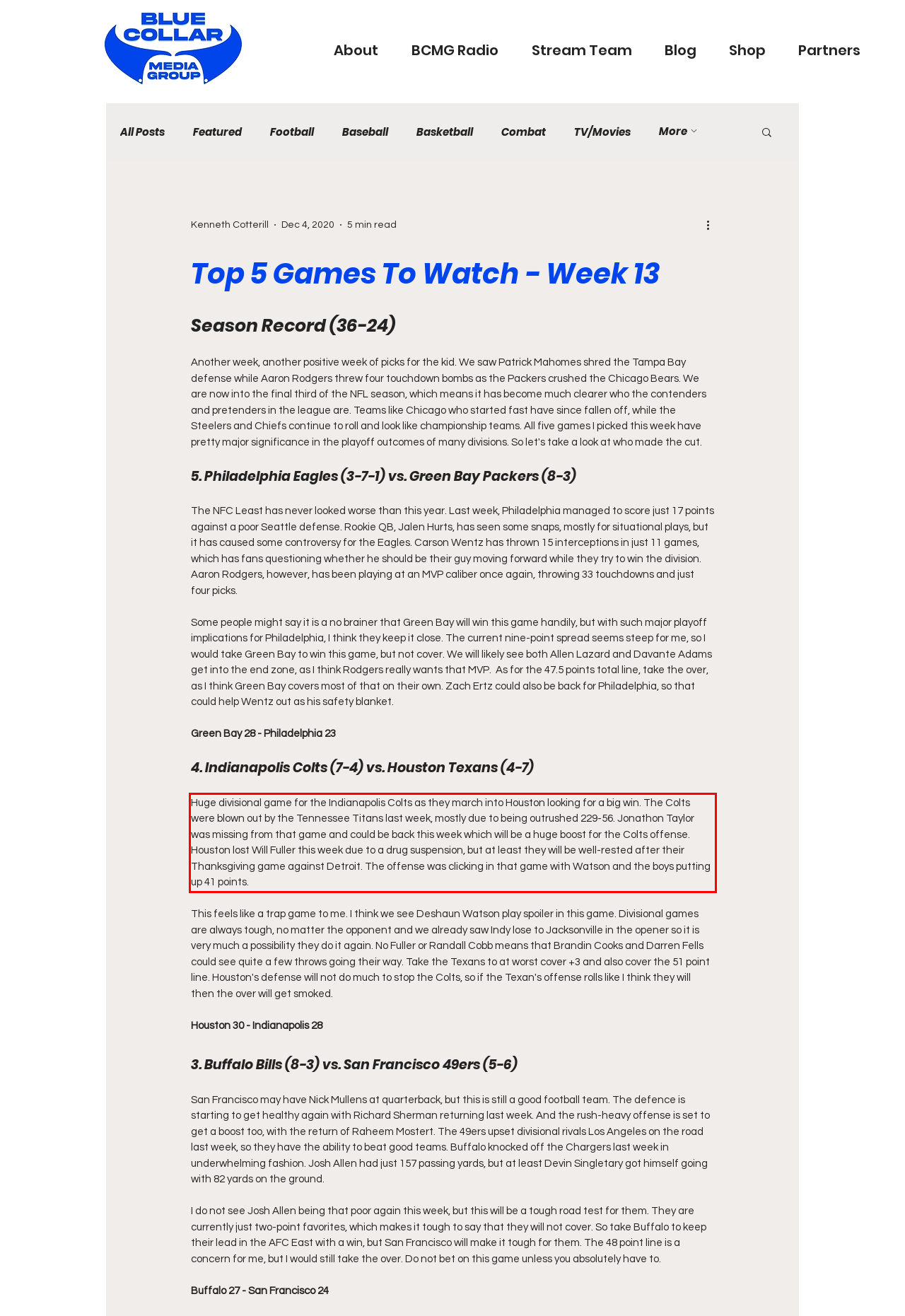In the screenshot of the webpage, find the red bounding box and perform OCR to obtain the text content restricted within this red bounding box.

Huge divisional game for the Indianapolis Colts as they march into Houston looking for a big win. The Colts were blown out by the Tennessee Titans last week, mostly due to being outrushed 229-56. Jonathon Taylor was missing from that game and could be back this week which will be a huge boost for the Colts offense. Houston lost Will Fuller this week due to a drug suspension, but at least they will be well-rested after their Thanksgiving game against Detroit. The offense was clicking in that game with Watson and the boys putting up 41 points.